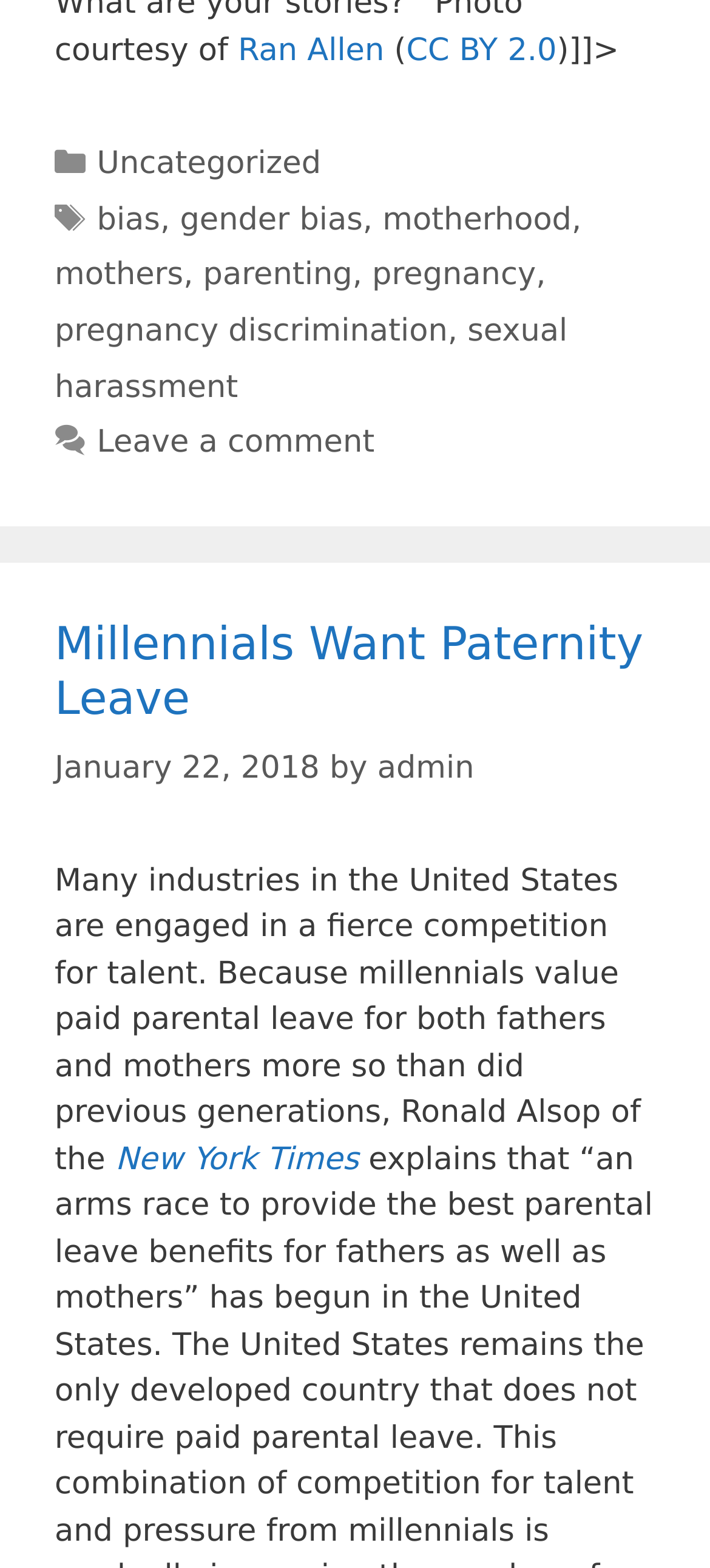Please identify the bounding box coordinates of the element's region that should be clicked to execute the following instruction: "Check the tags". The bounding box coordinates must be four float numbers between 0 and 1, i.e., [left, top, right, bottom].

[0.134, 0.124, 0.23, 0.147]